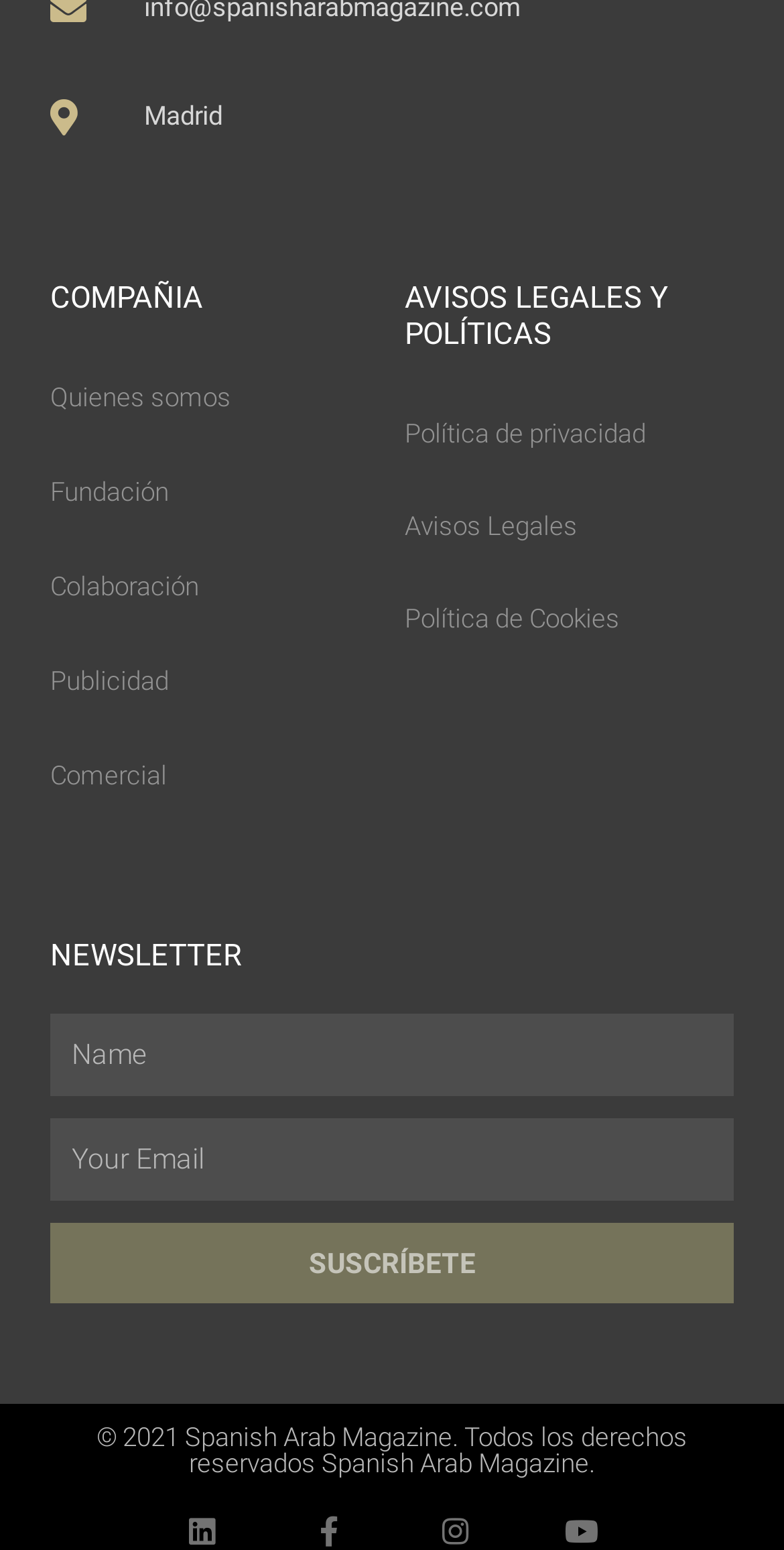What is the label of the button below the 'Email' textbox?
Can you give a detailed and elaborate answer to the question?

I found a button element below the 'Email' textbox, which has a label 'SUSCRÍBETE'. This button is likely used to submit the newsletter subscription form.